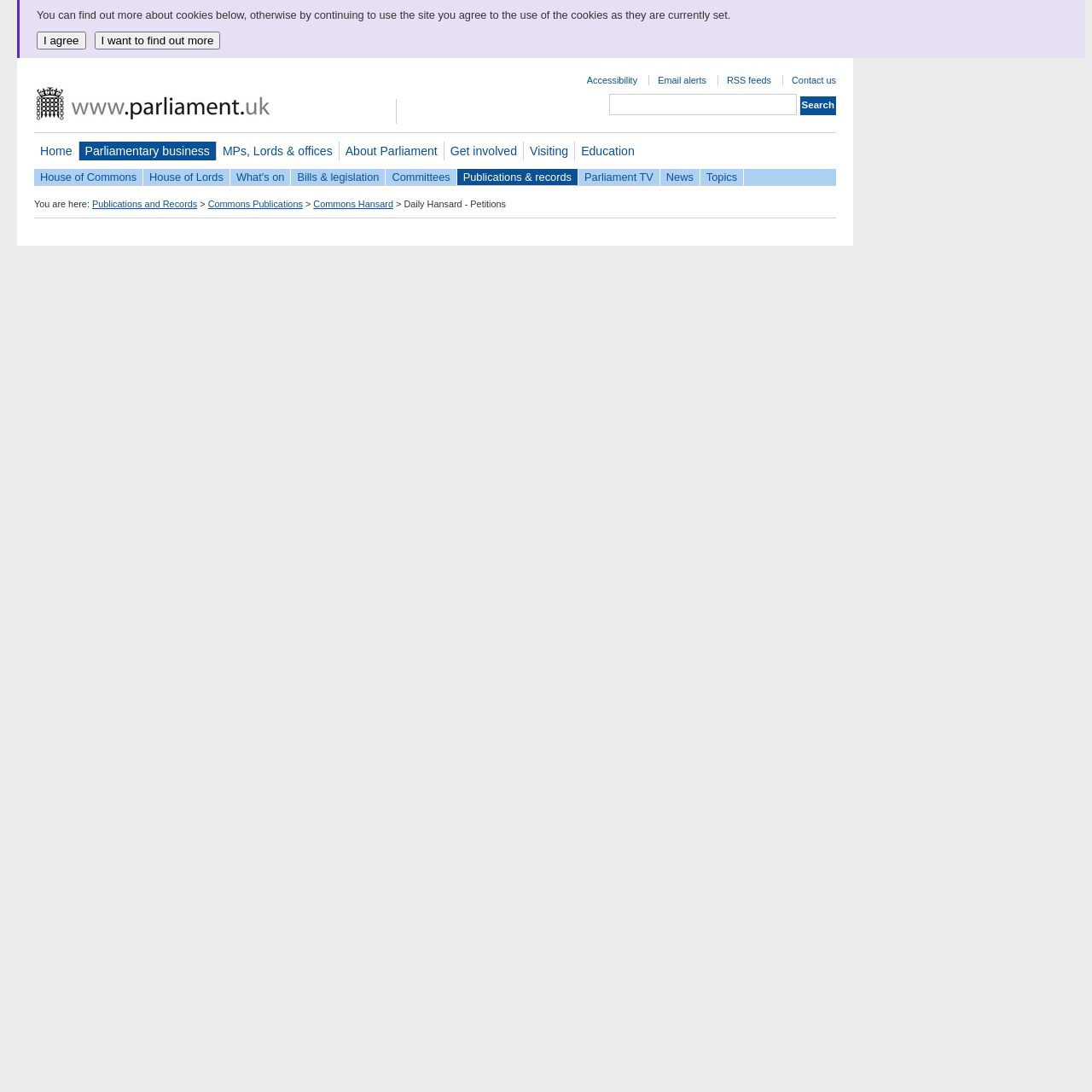Please respond in a single word or phrase: 
How can users navigate to the 'About Parliament' section?

By clicking the 'About Parliament' link